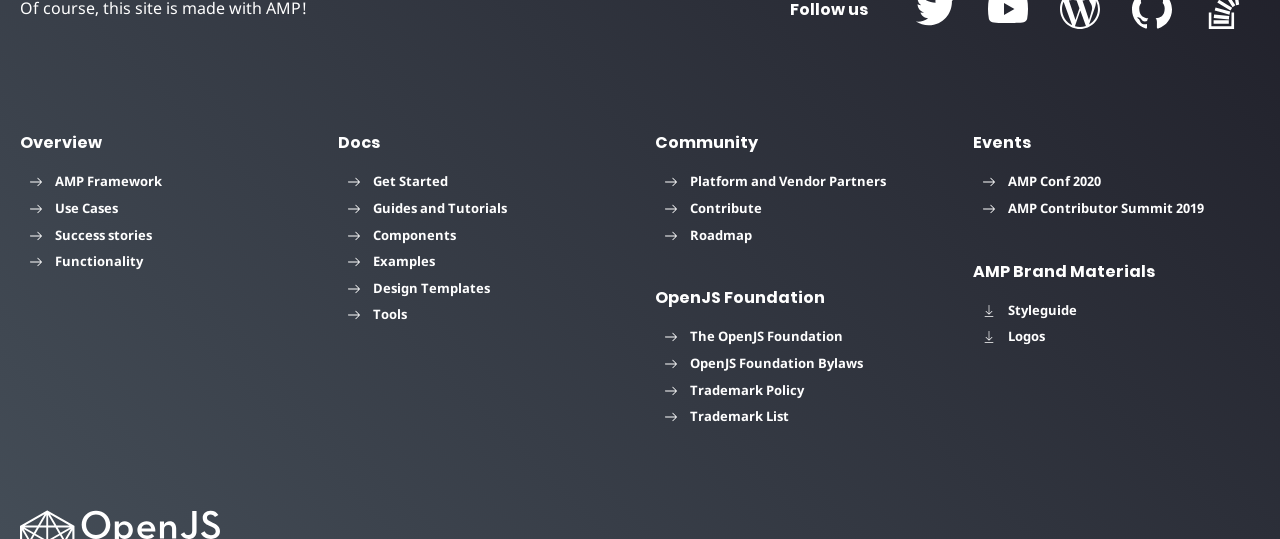Please reply to the following question with a single word or a short phrase:
How many headings are on the webpage?

5